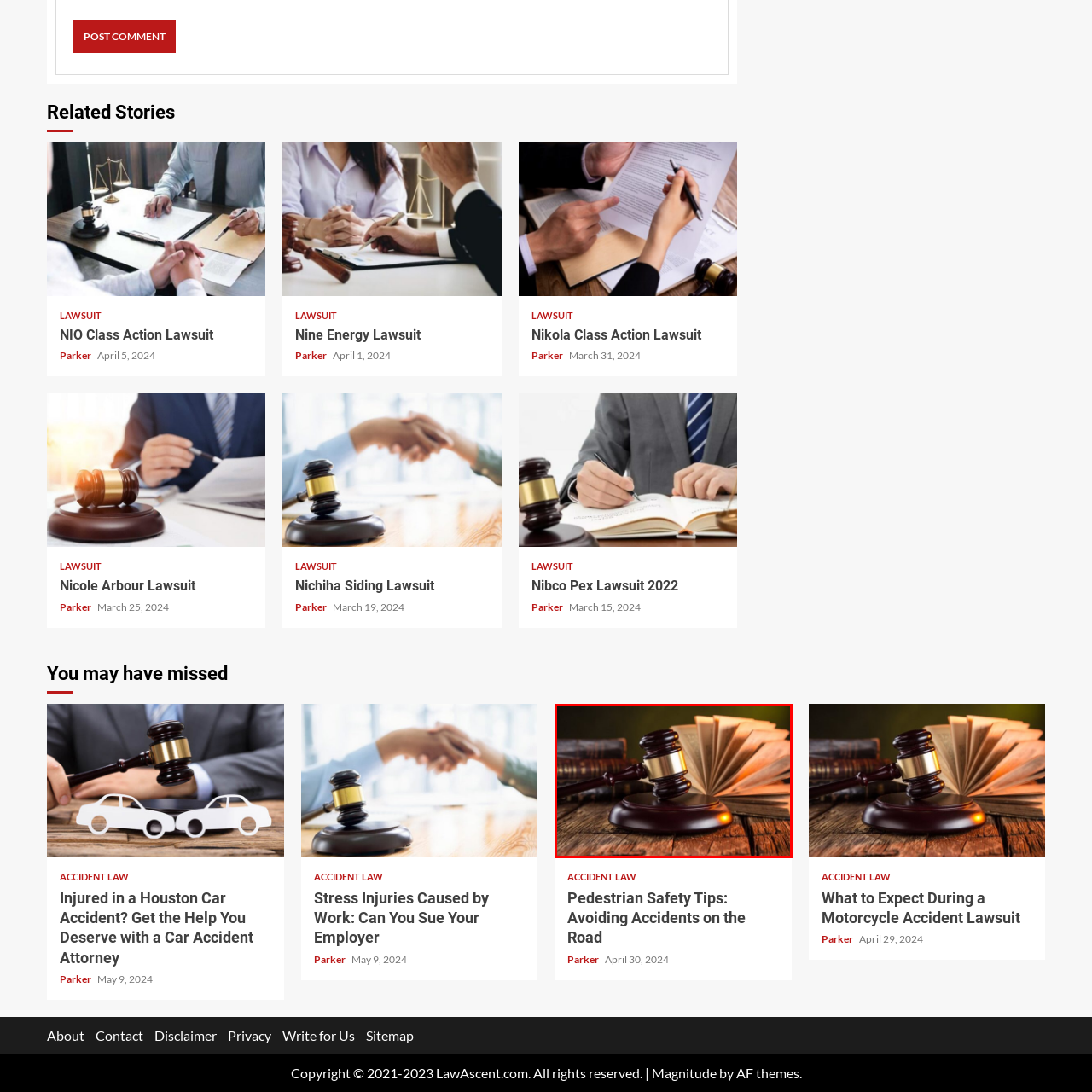Inspect the part framed by the grey rectangle, What themes are resonated by this imagery? 
Reply with a single word or phrase.

law, order, and judicial proceedings